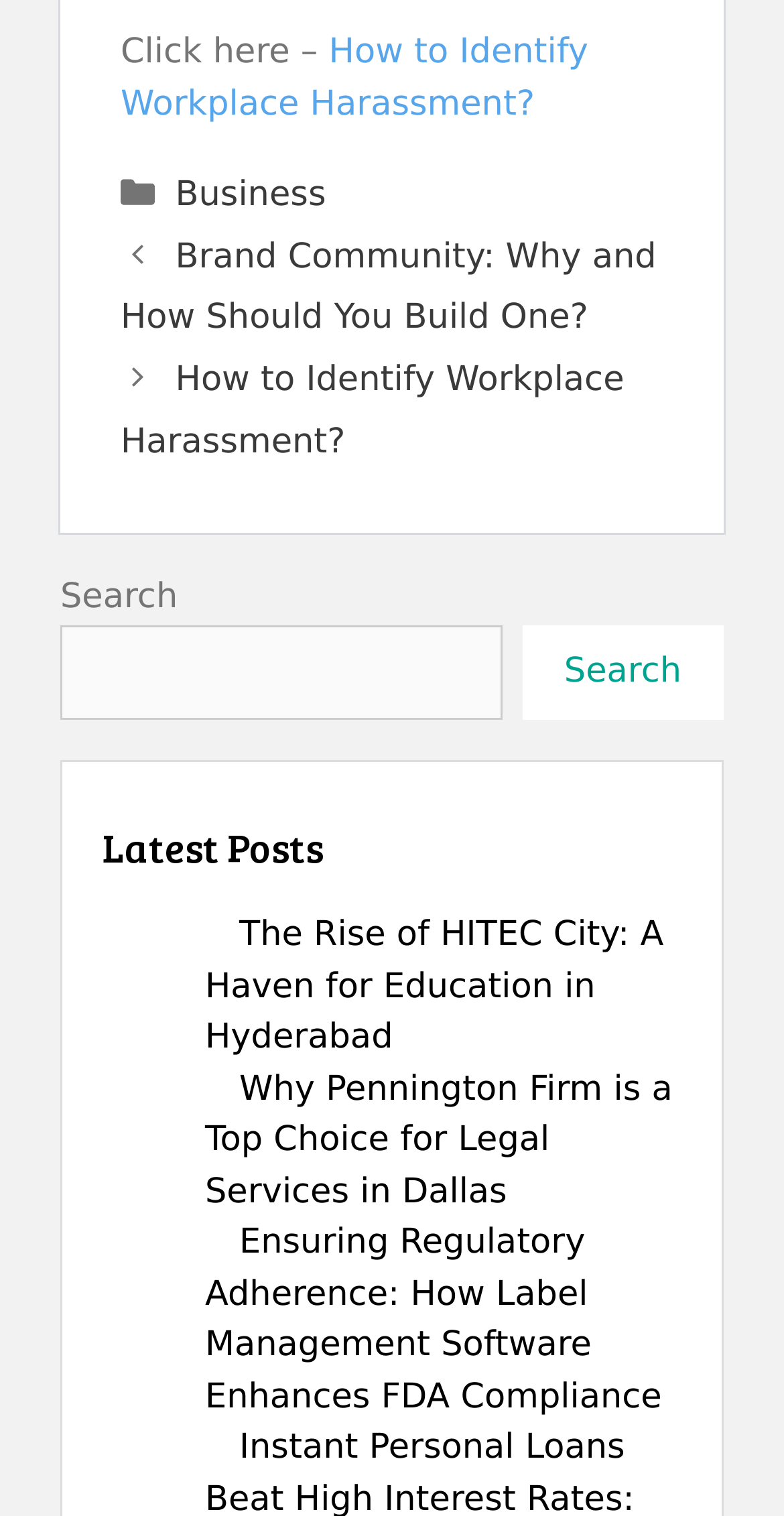What is the position of the 'Search' button?
Your answer should be a single word or phrase derived from the screenshot.

Right side